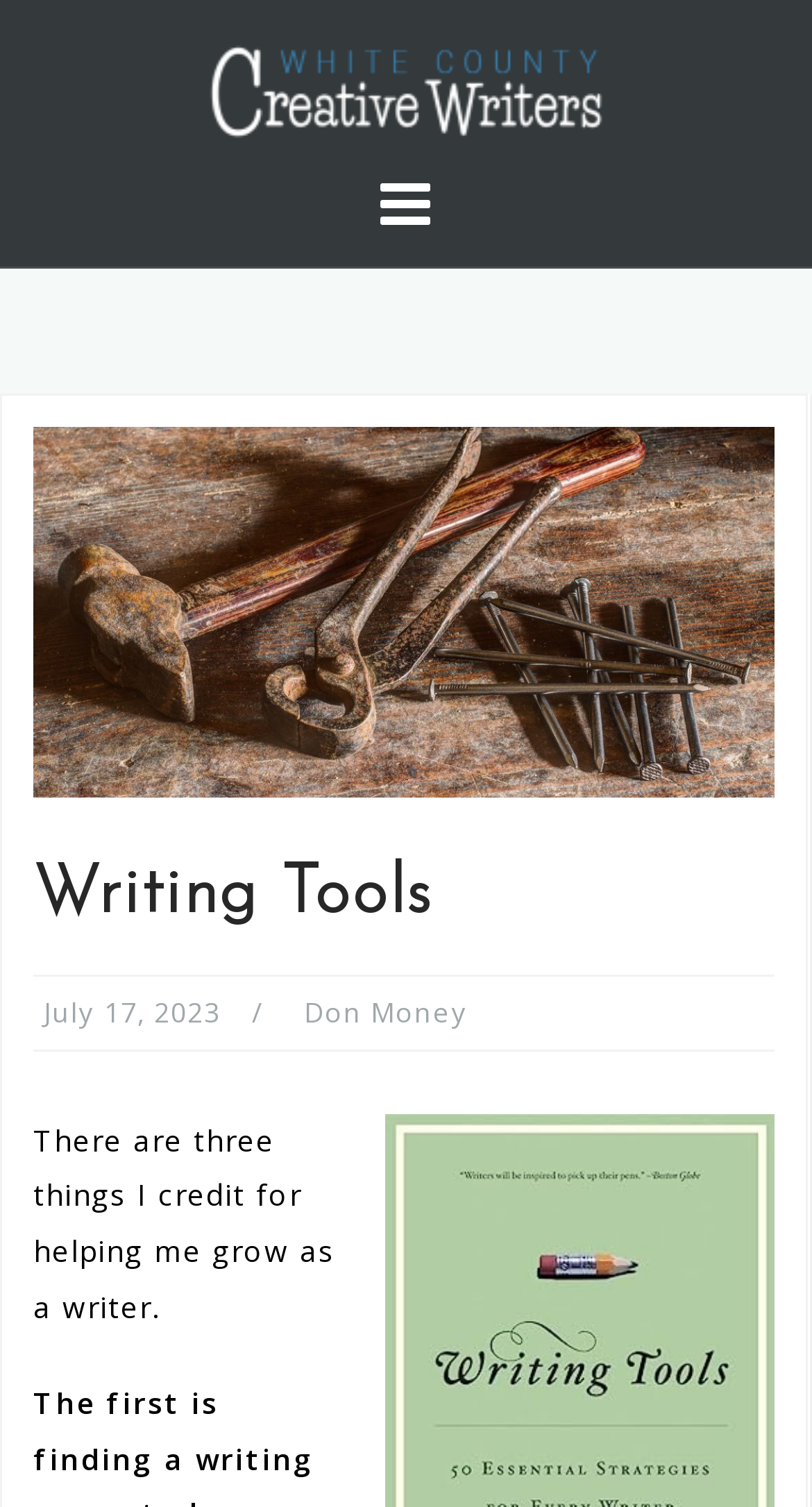Utilize the details in the image to thoroughly answer the following question: What is the date mentioned on the webpage?

I found the answer by looking at the link element with the text 'July 17, 2023' which is located below the heading 'Writing Tools' and above the static text 'There are three things I credit for helping me grow as a writer.'